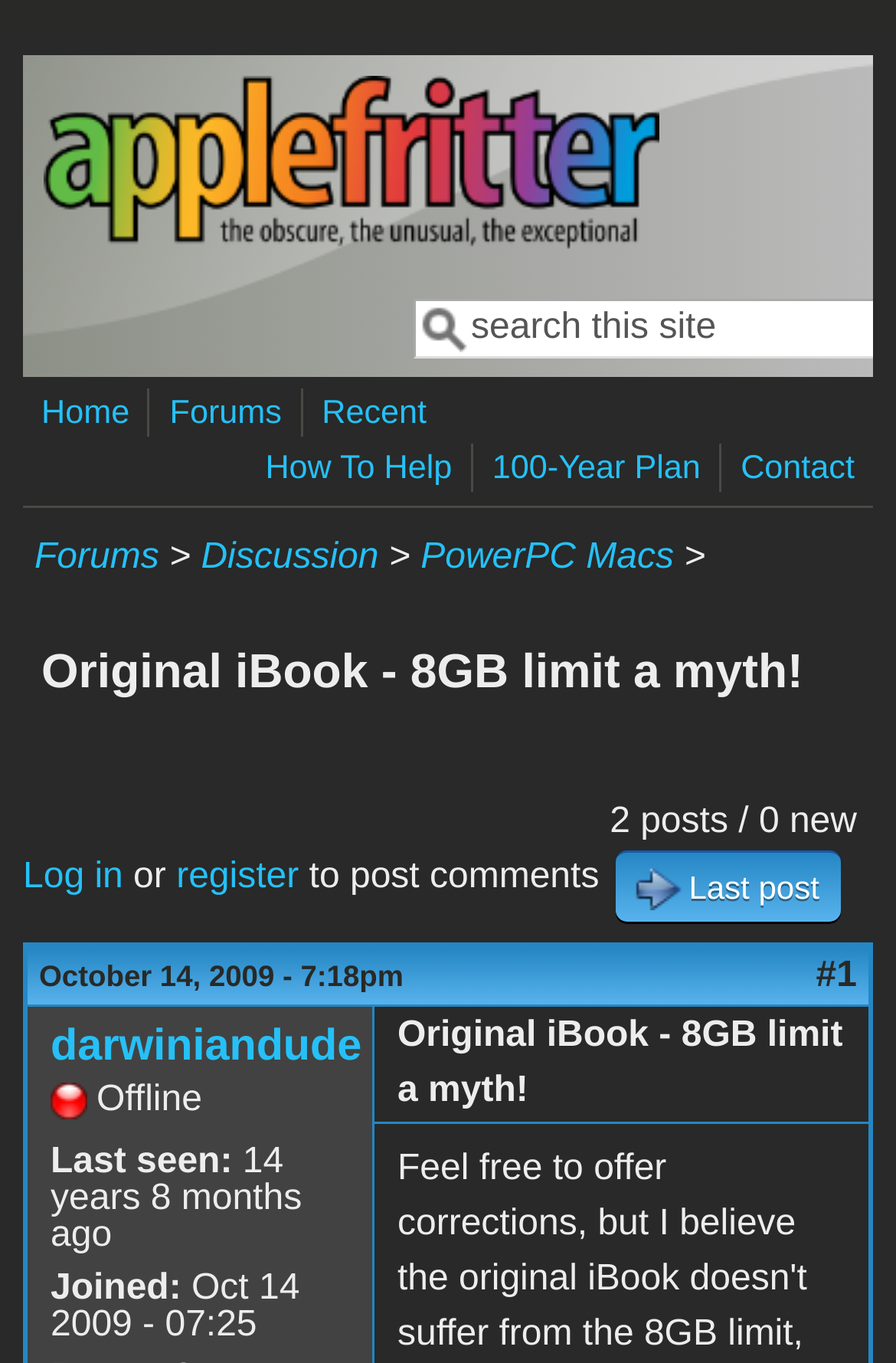Please identify the bounding box coordinates of the region to click in order to complete the given instruction: "Go to Home page". The coordinates should be four float numbers between 0 and 1, i.e., [left, top, right, bottom].

[0.049, 0.162, 0.736, 0.191]